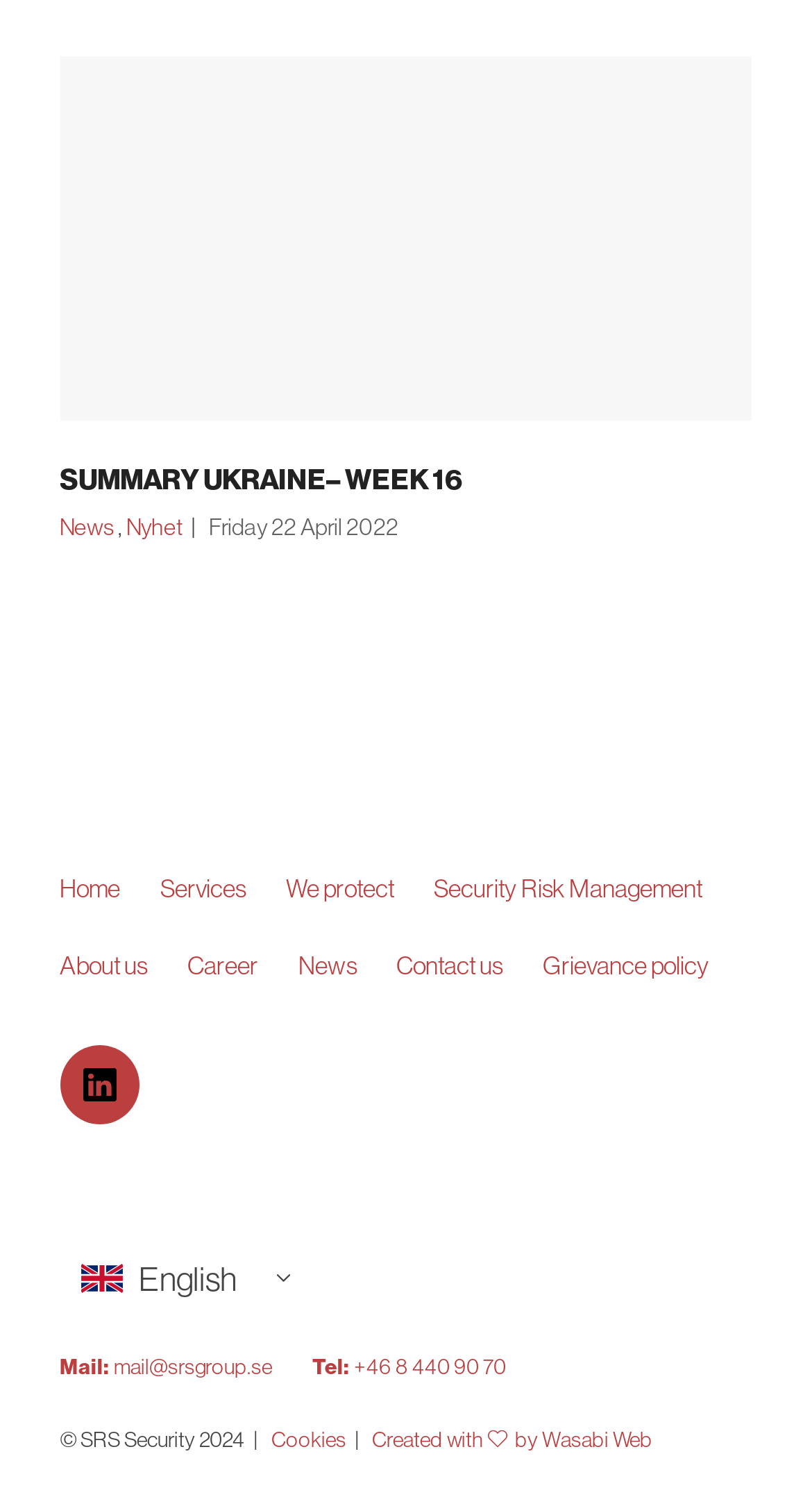Please determine the bounding box coordinates of the clickable area required to carry out the following instruction: "Click on the 'karta v.16' link". The coordinates must be four float numbers between 0 and 1, represented as [left, top, right, bottom].

[0.074, 0.037, 0.926, 0.28]